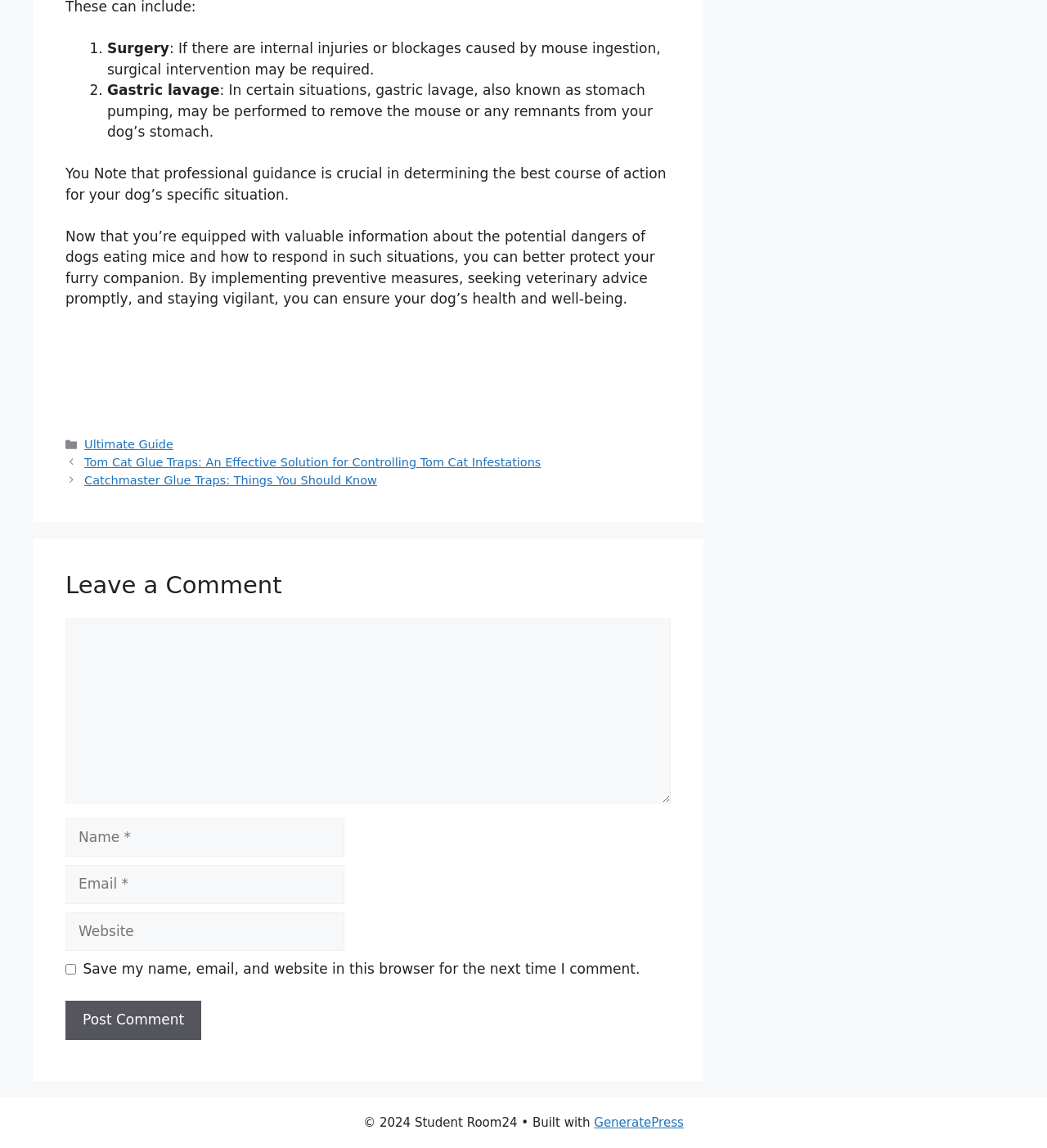Determine the bounding box coordinates of the clickable region to follow the instruction: "Click the 'GeneratePress' link".

[0.567, 0.971, 0.653, 0.984]